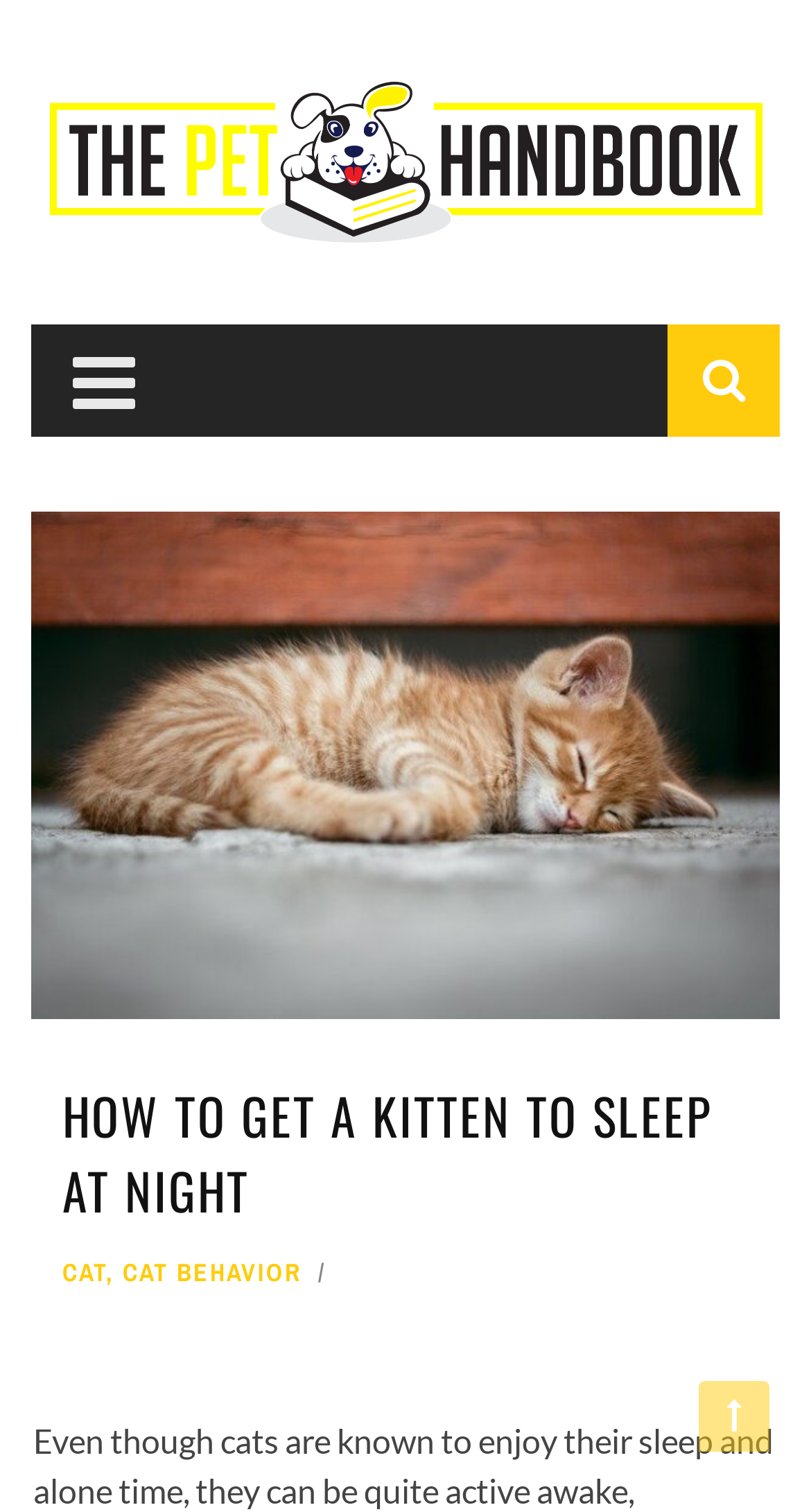Locate the bounding box of the UI element defined by this description: "Cat". The coordinates should be given as four float numbers between 0 and 1, formatted as [left, top, right, bottom].

[0.077, 0.83, 0.131, 0.852]